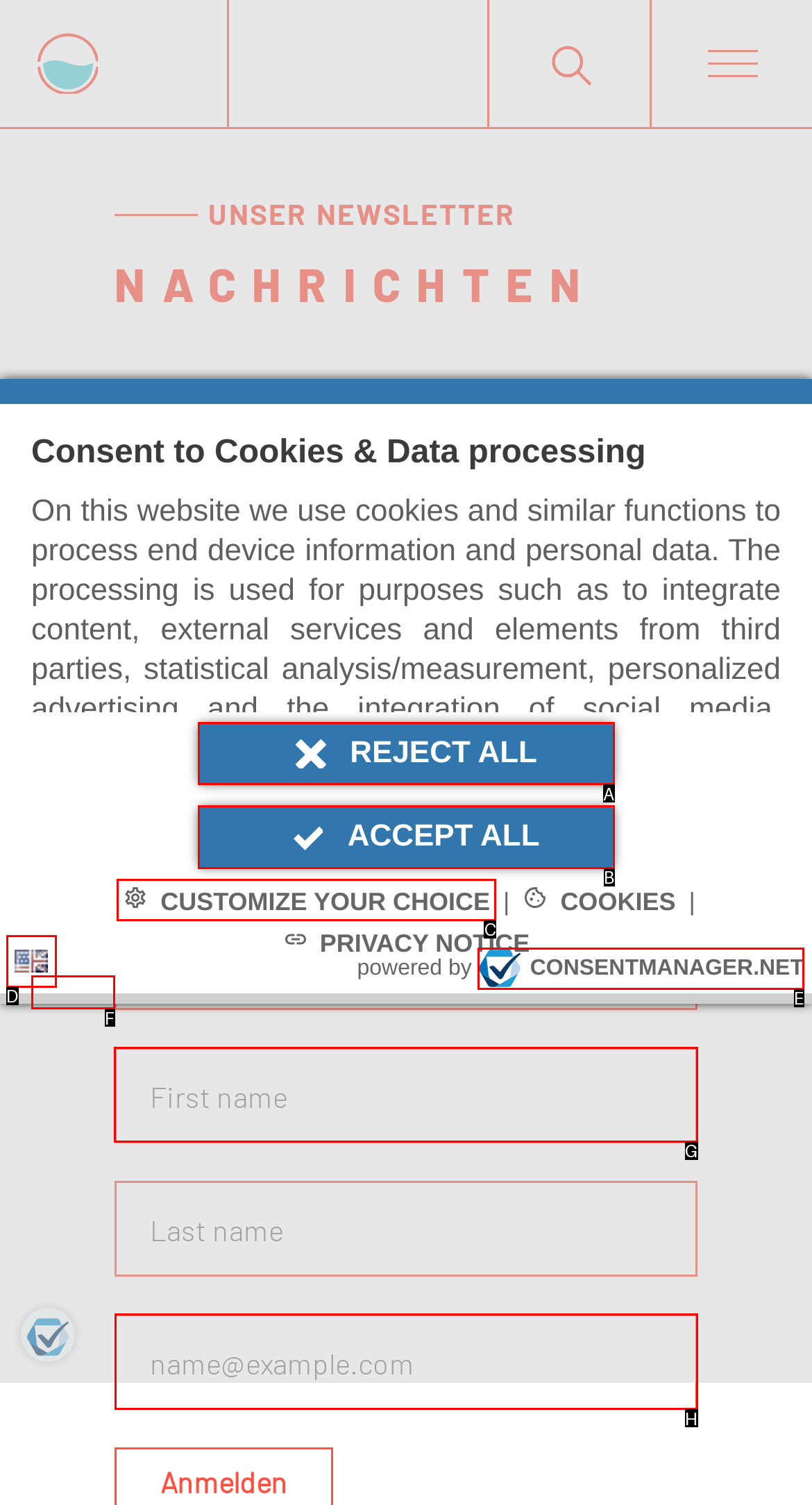Point out the HTML element I should click to achieve the following: Enter your email address in the textbox Reply with the letter of the selected element.

G